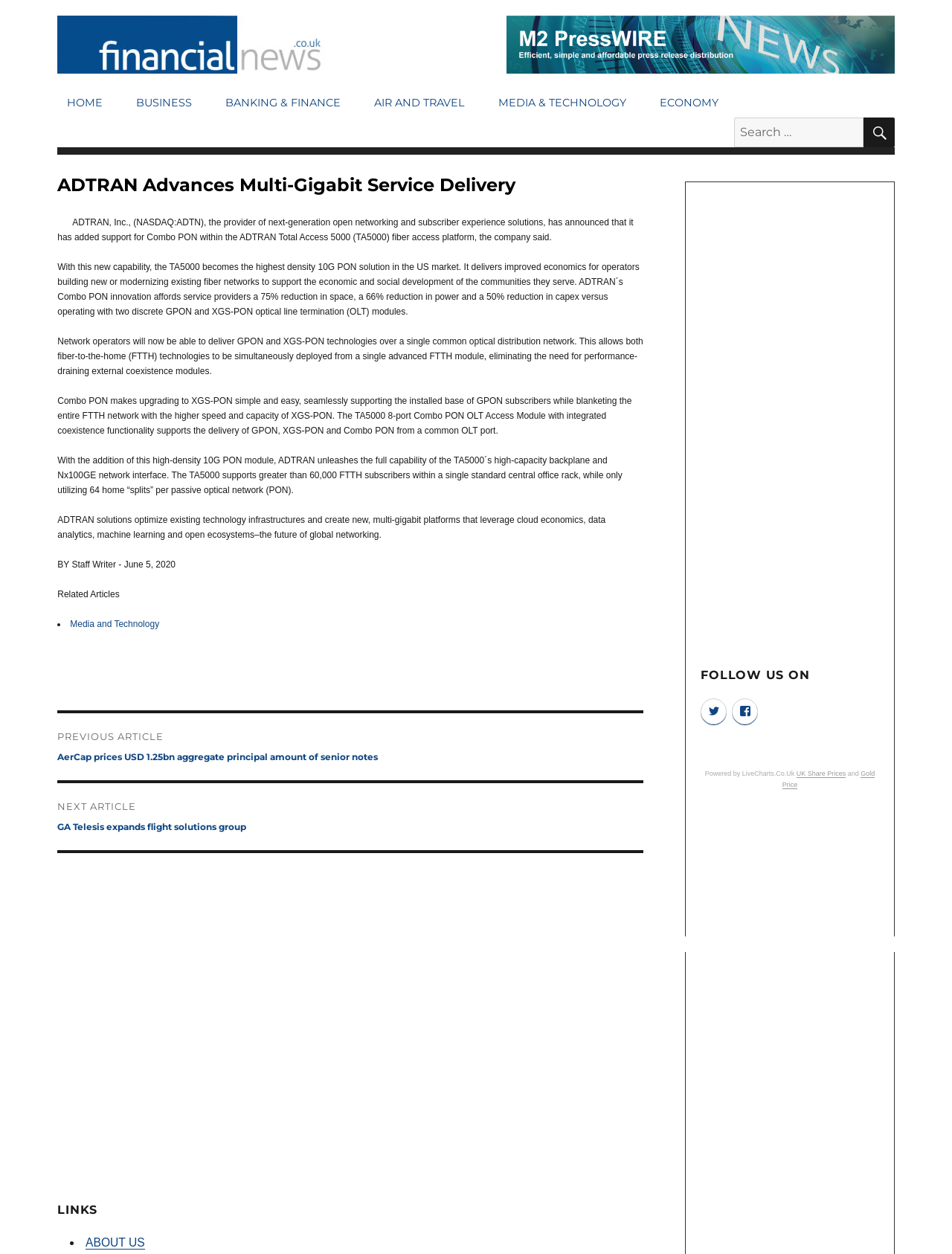Respond concisely with one word or phrase to the following query:
What is the date of the article?

June 5, 2020